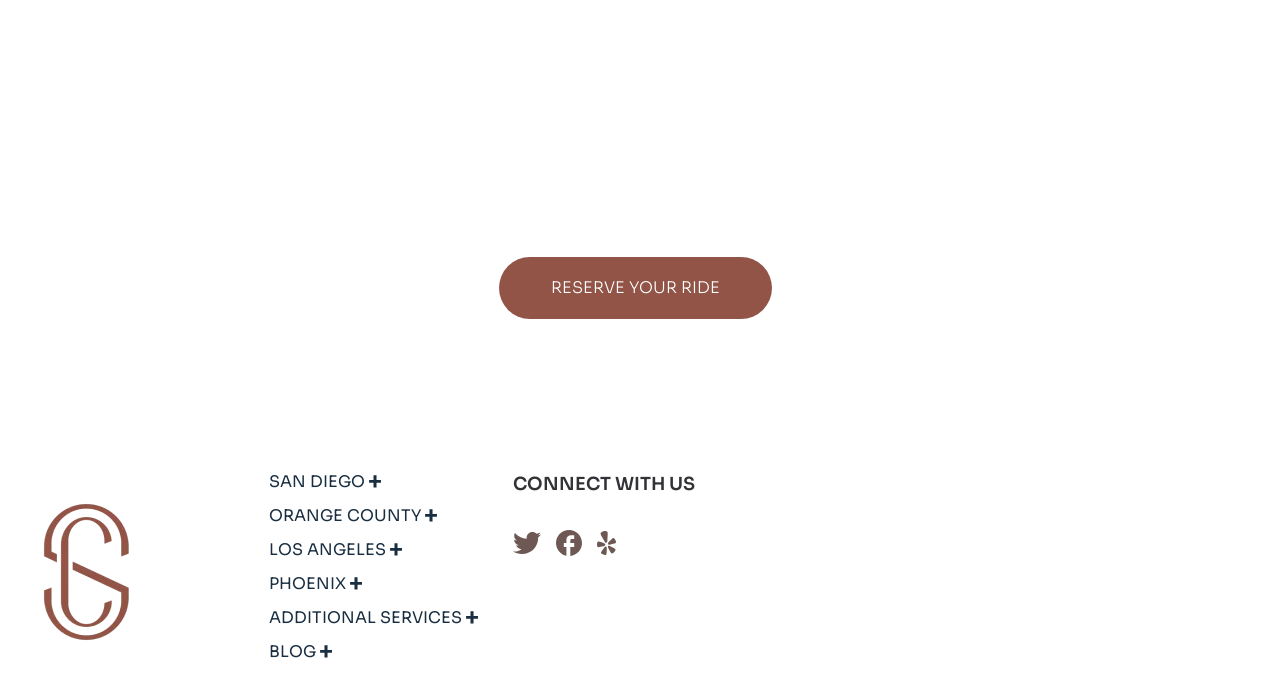Could you highlight the region that needs to be clicked to execute the instruction: "Check 'CONNECT WITH US'"?

[0.4, 0.68, 0.572, 0.711]